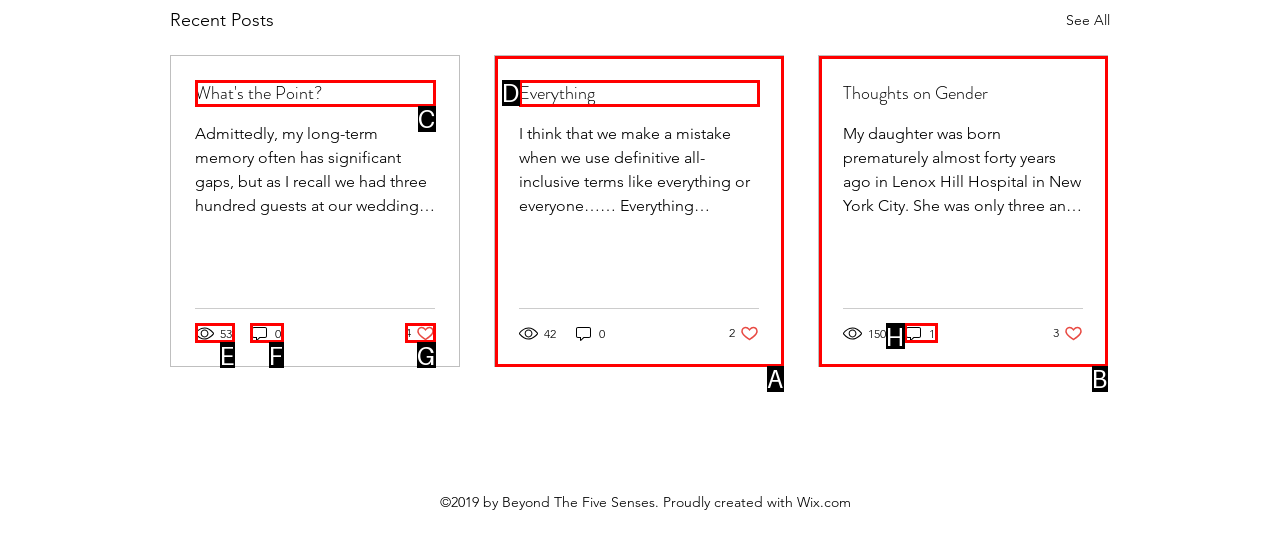Tell me which one HTML element best matches the description: 53
Answer with the option's letter from the given choices directly.

E